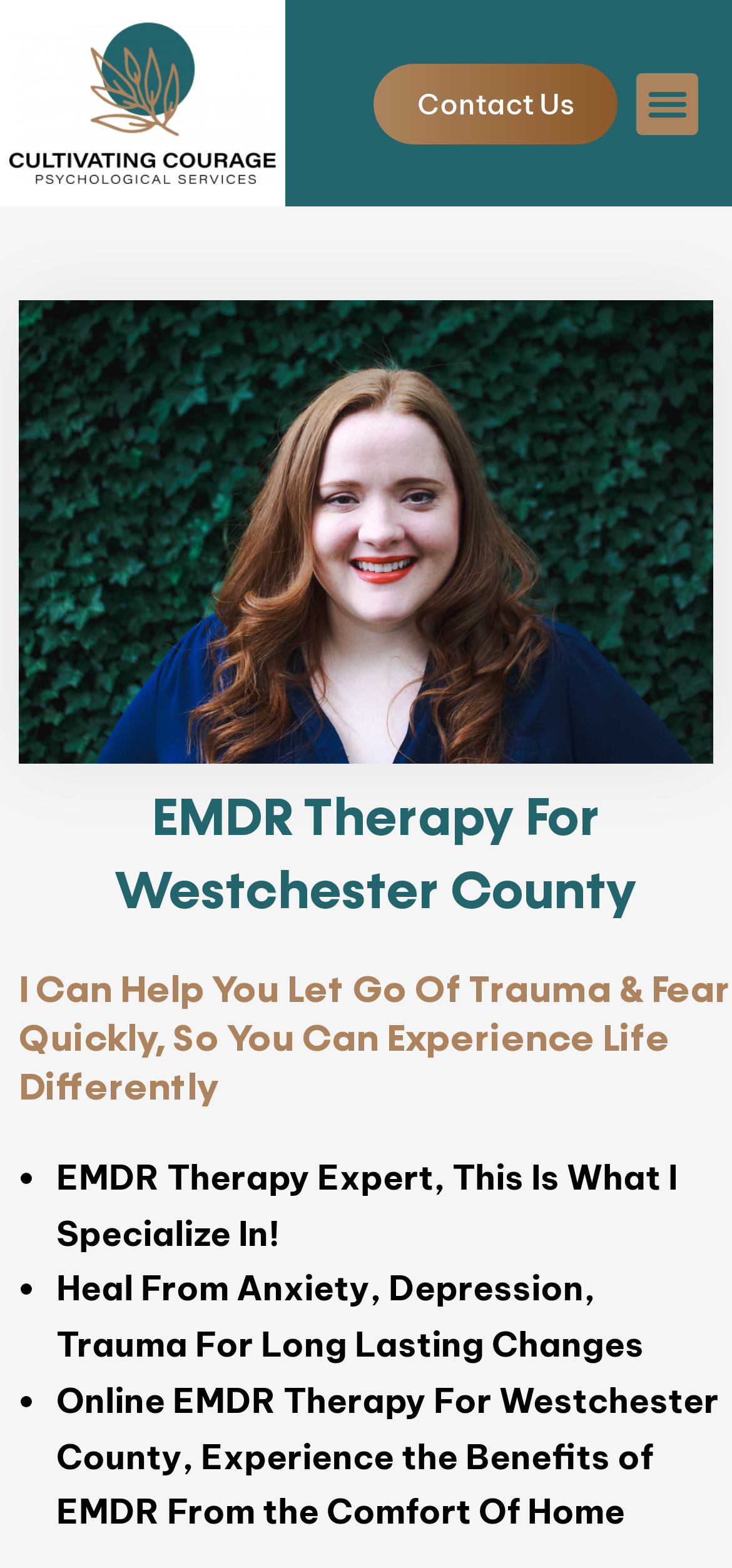From the screenshot, find the bounding box of the UI element matching this description: "Menu". Supply the bounding box coordinates in the form [left, top, right, bottom], each a float between 0 and 1.

[0.87, 0.046, 0.954, 0.086]